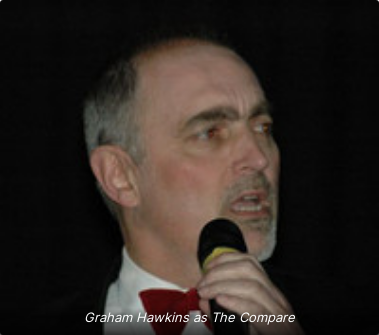Describe the scene depicted in the image with great detail.

In this evocative image, Graham Hawkins is captured in the midst of a performance, portraying the role of "The Compare." His intense expression indicates a passionate delivery, while he holds a microphone close to his mouth, suggesting he is engaged in either delivering a monologue or interacting with the audience. Dressed in a classic suit with a bow tie, Hawkins embodies the theatrical flair essential for his character. The dark background contrasts with his well-lit face, drawing attention to his expressive features and the vibrant energy of the moment. This image invites viewers into the dynamic world of live performance, highlighting Hawkins' talent and the art of storytelling in theater.